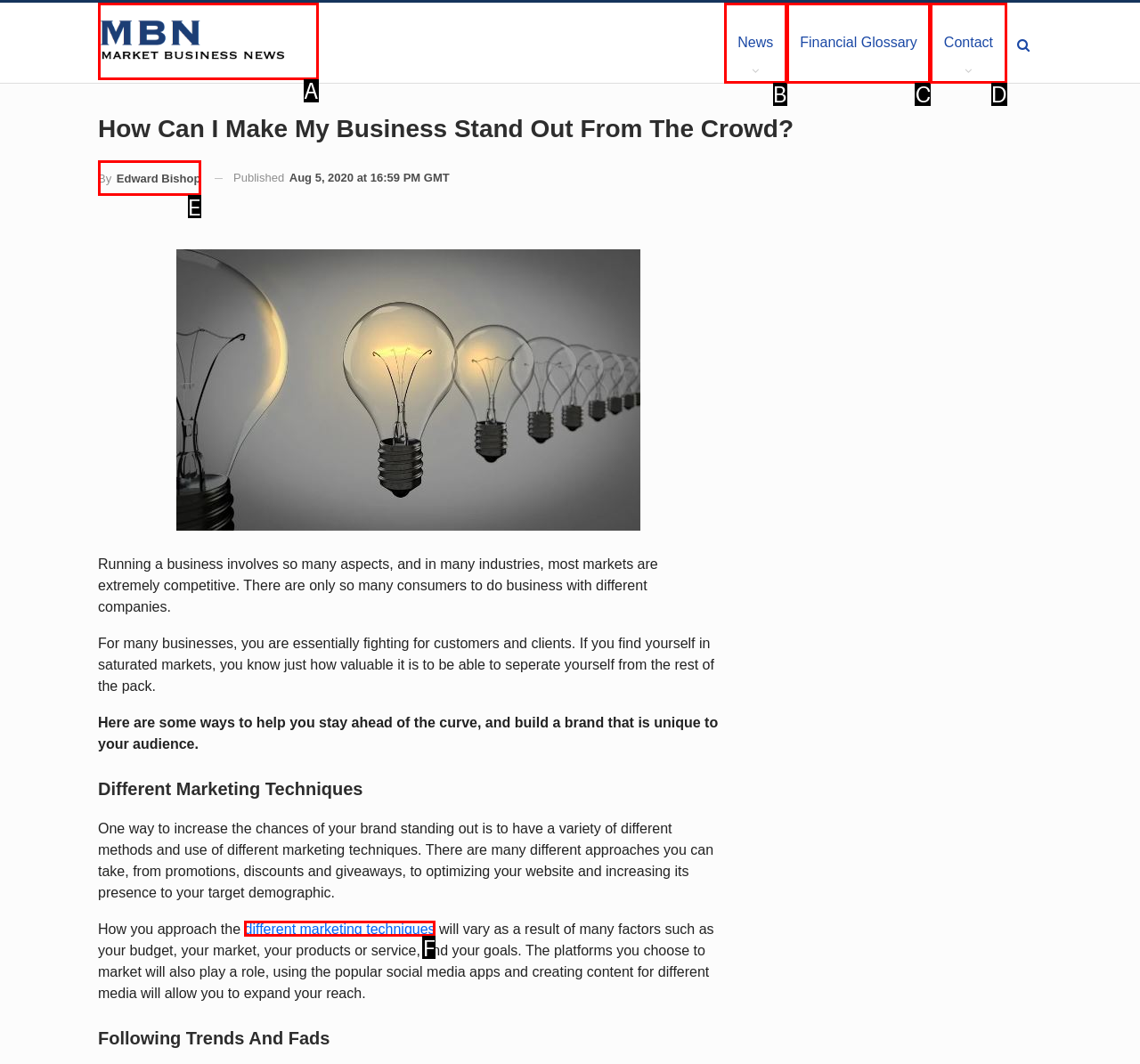Tell me which one HTML element best matches the description: Contact
Answer with the option's letter from the given choices directly.

D